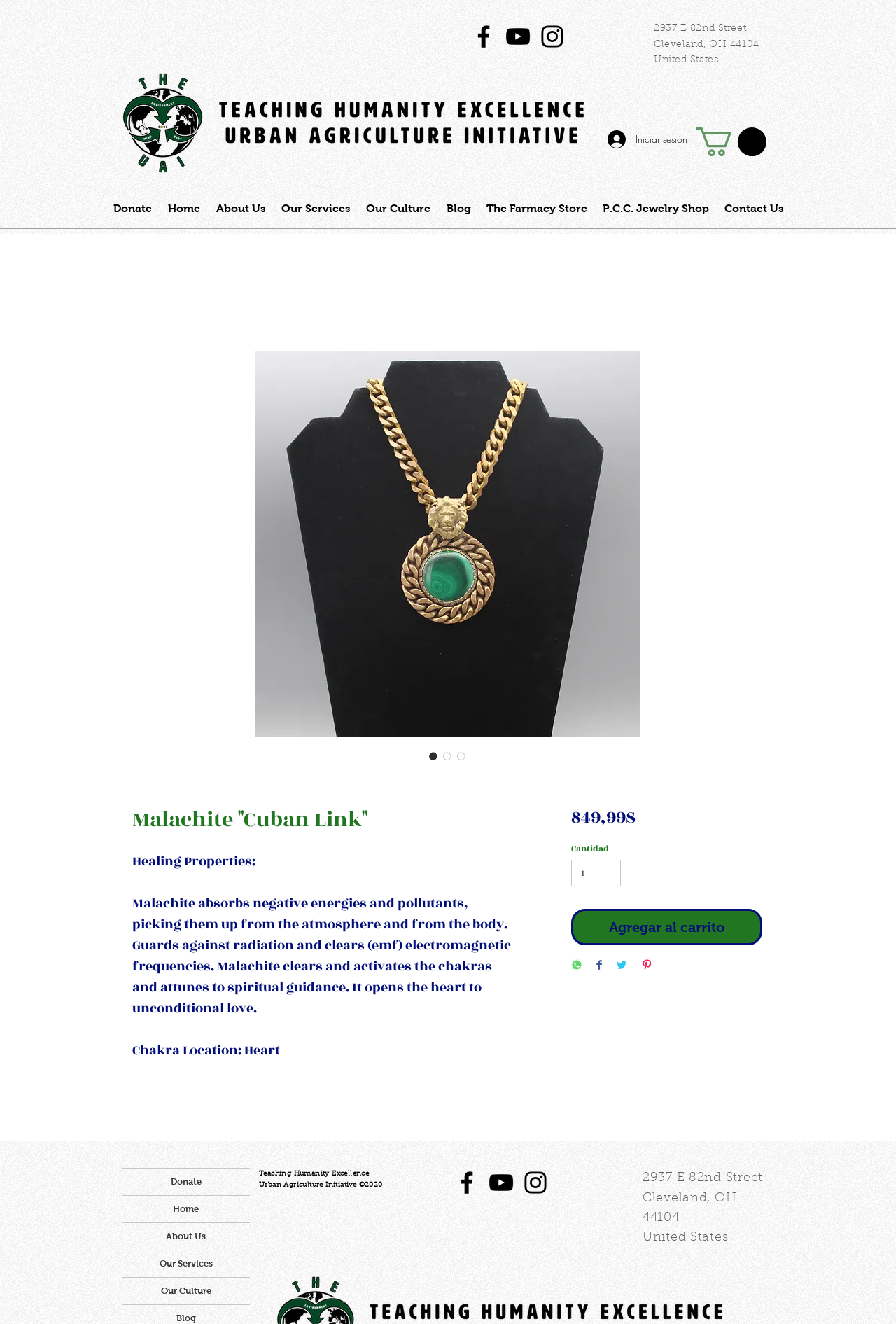Determine the heading of the webpage and extract its text content.

Malachite "Cuban Link"